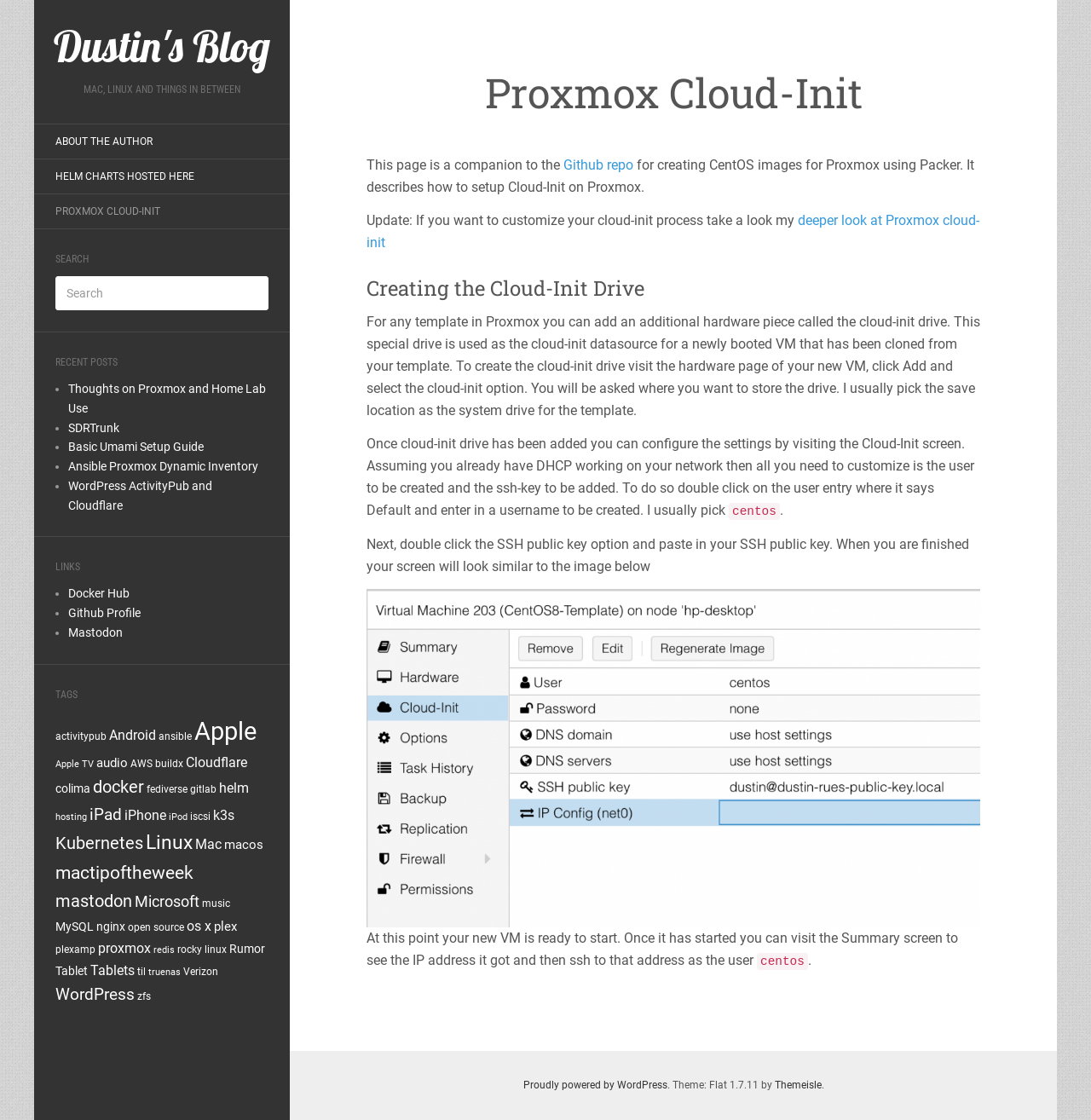What is the topic of the page?
Please interpret the details in the image and answer the question thoroughly.

The topic of the page can be found in the heading element, which is 'Proxmox Cloud-Init', indicating that the page is about Proxmox Cloud-Init.